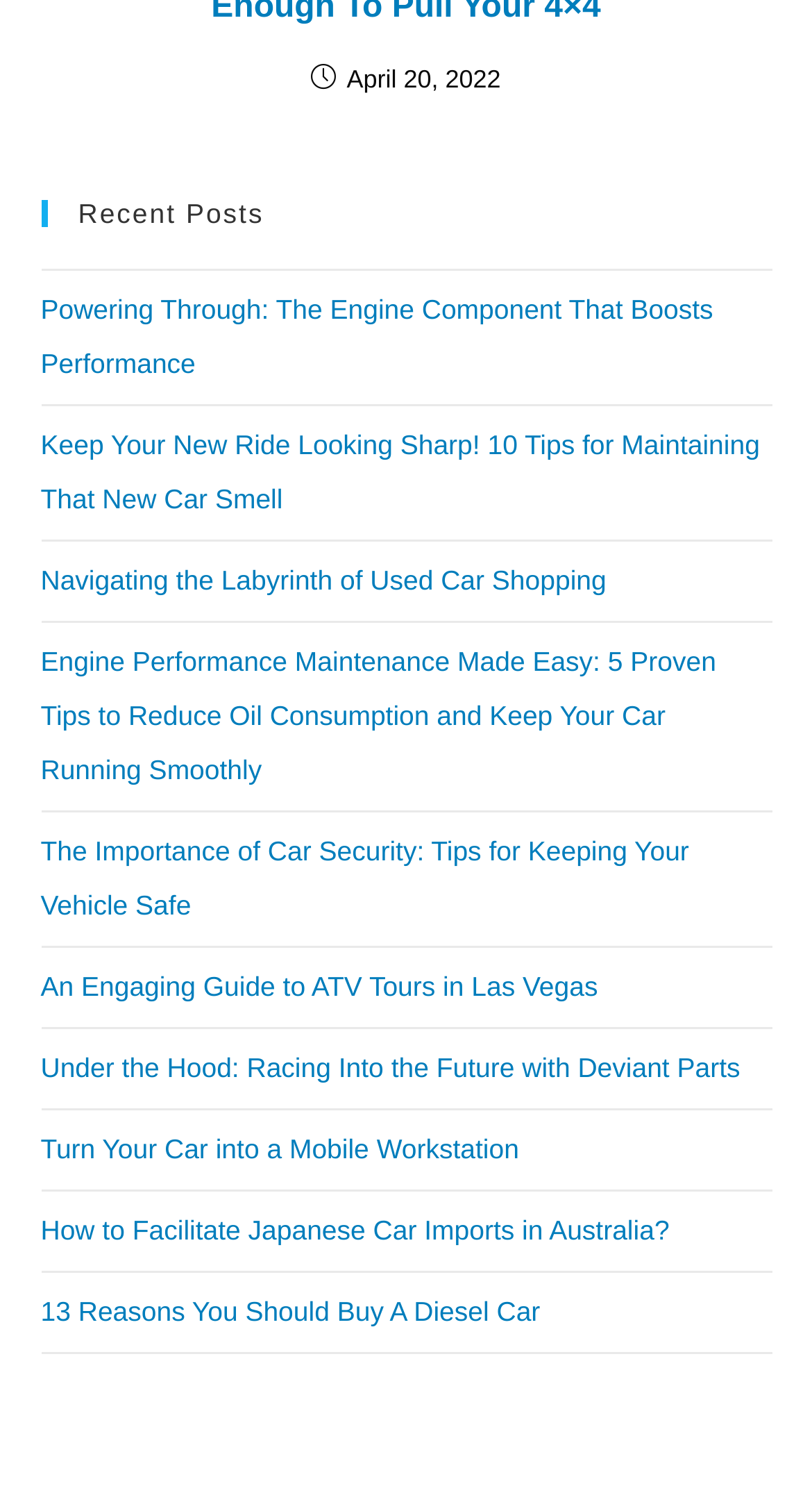Please determine the bounding box coordinates of the element to click on in order to accomplish the following task: "read article 'Keep Your New Ride Looking Sharp! 10 Tips for Maintaining That New Car Smell'". Ensure the coordinates are four float numbers ranging from 0 to 1, i.e., [left, top, right, bottom].

[0.05, 0.286, 0.936, 0.343]